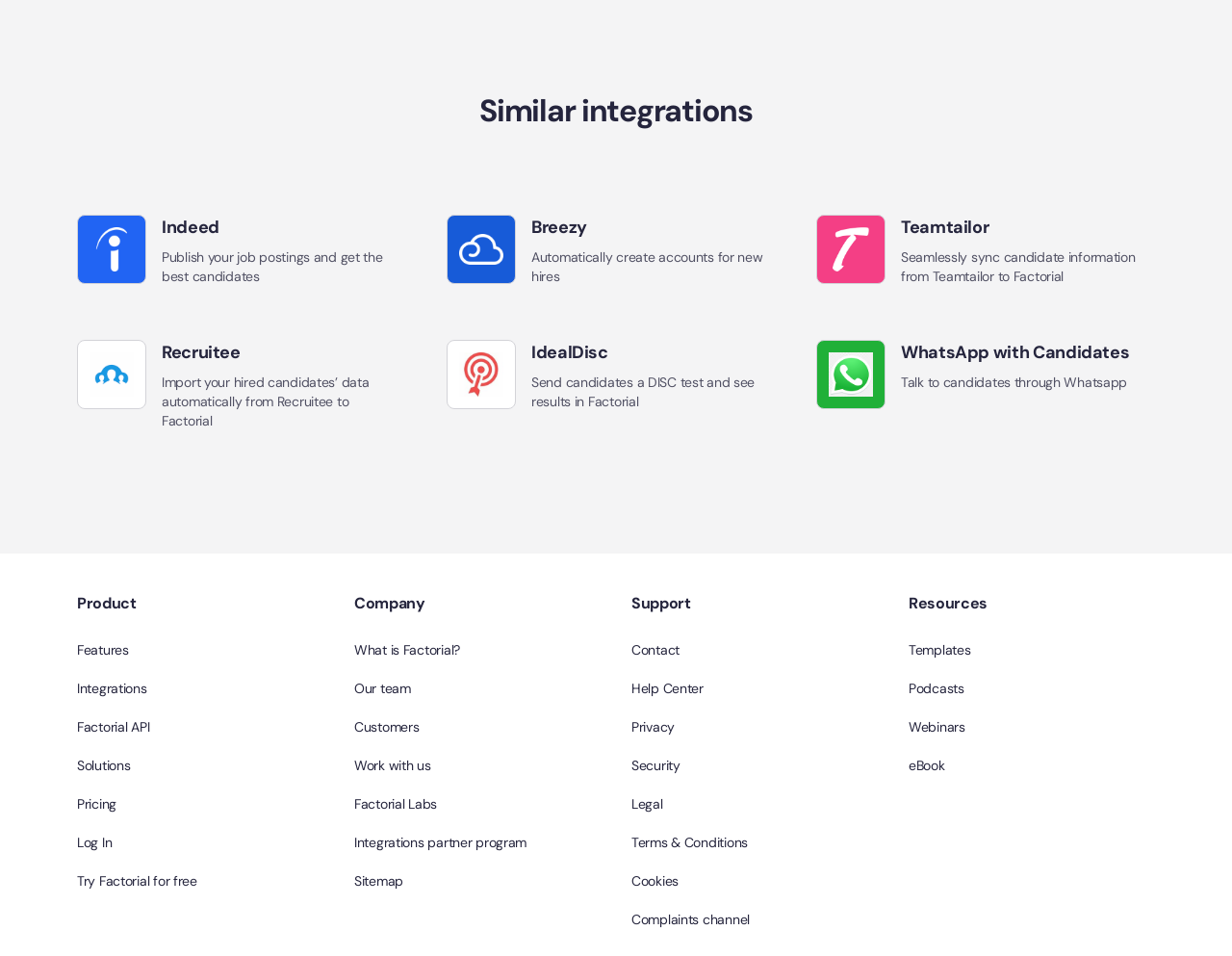Determine the bounding box coordinates for the UI element with the following description: "May 22, 2021". The coordinates should be four float numbers between 0 and 1, represented as [left, top, right, bottom].

None